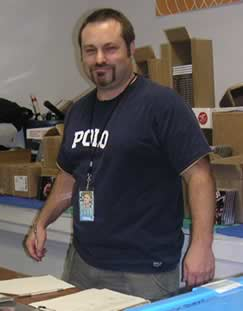Use a single word or phrase to answer the question: 
What could be inside the boxes in the background?

CDs or vinyl records